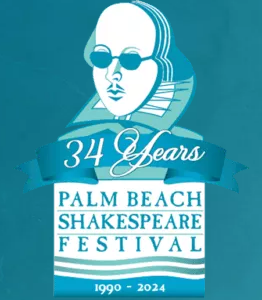What is the anniversary year of the festival?
Please answer the question as detailed as possible.

The caption states that the festival is celebrating its 34 years of cultural contribution from 1990 to 2024, which implies that the anniversary year is 34.